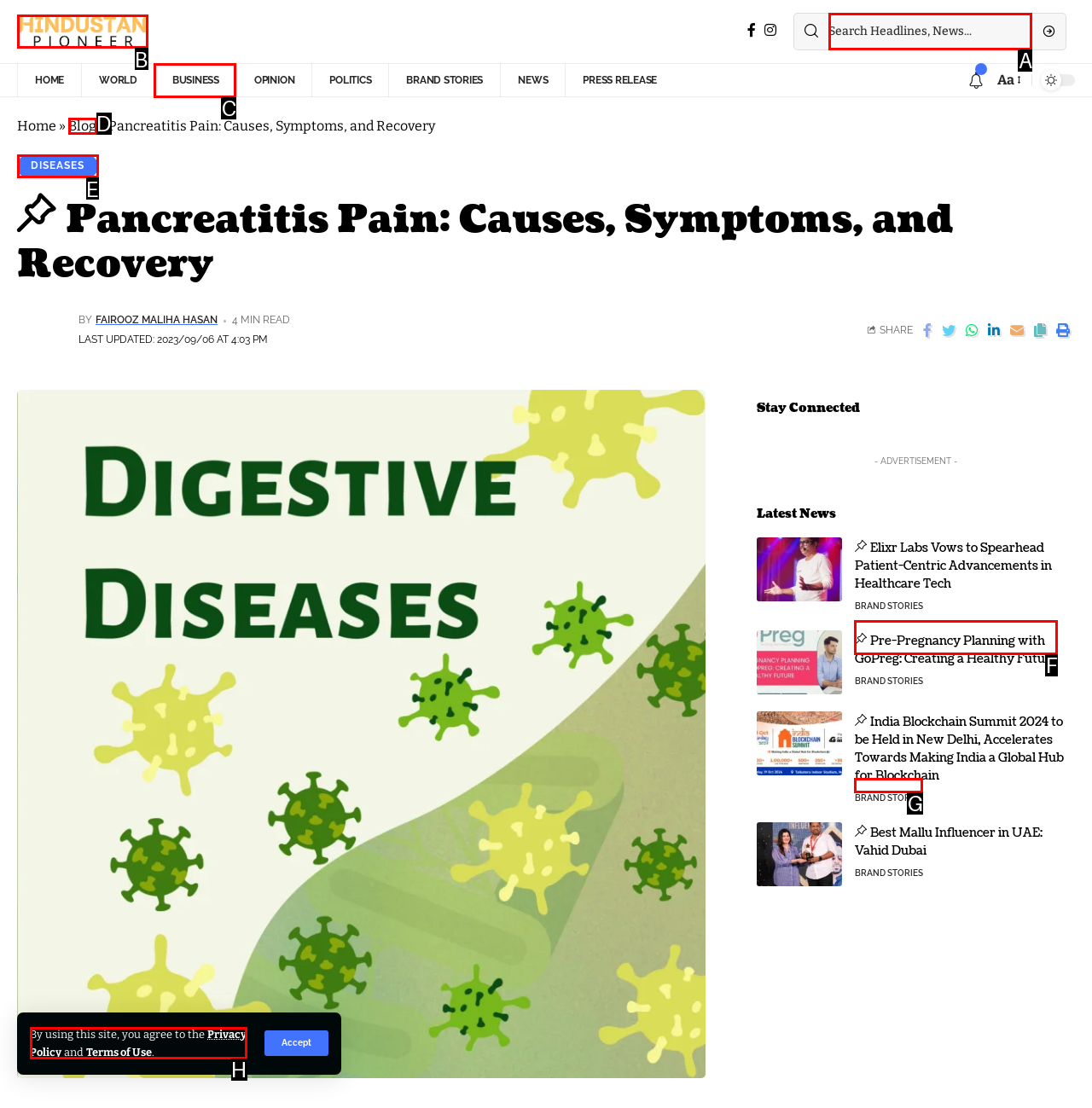Determine the letter of the element to click to accomplish this task: Search for news. Respond with the letter.

A